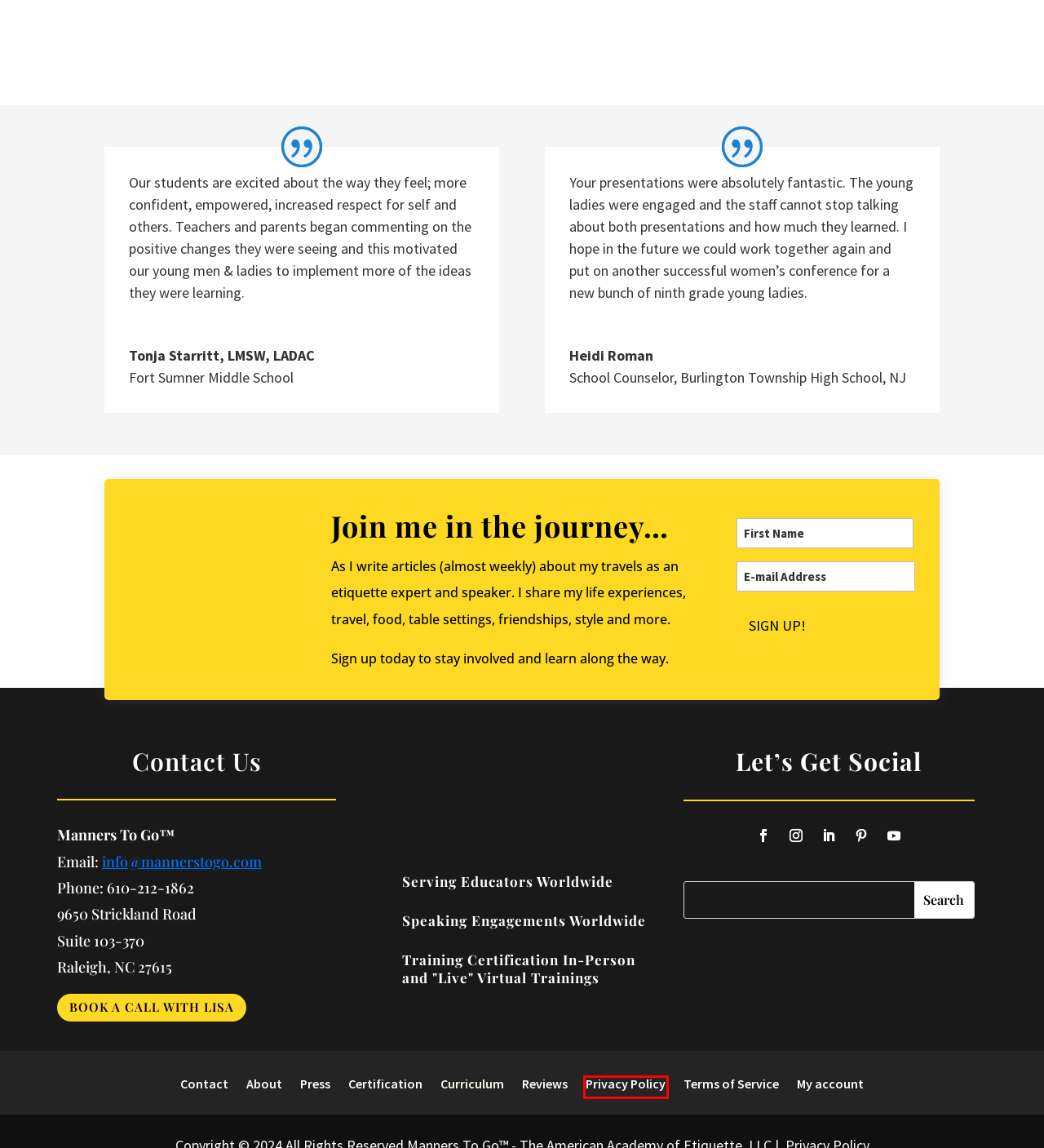Examine the webpage screenshot and identify the UI element enclosed in the red bounding box. Pick the webpage description that most accurately matches the new webpage after clicking the selected element. Here are the candidates:
A. Privacy Policy - Manners To Go™
B. Terms of Service - Manners To Go™
C. Schedule Appointment with Lisa Richey
D. Cart - Manners To Go™
E. Manners To Go™ in the News | Press | Etiquette Articles by Lisa Richey
F. My account - Manners To Go™
G. Download Your Free Lesson Plan HS - Manners To Go™
H. Testimonials from Educators, Etiquette Instructors and Students | Manners To Go™

A